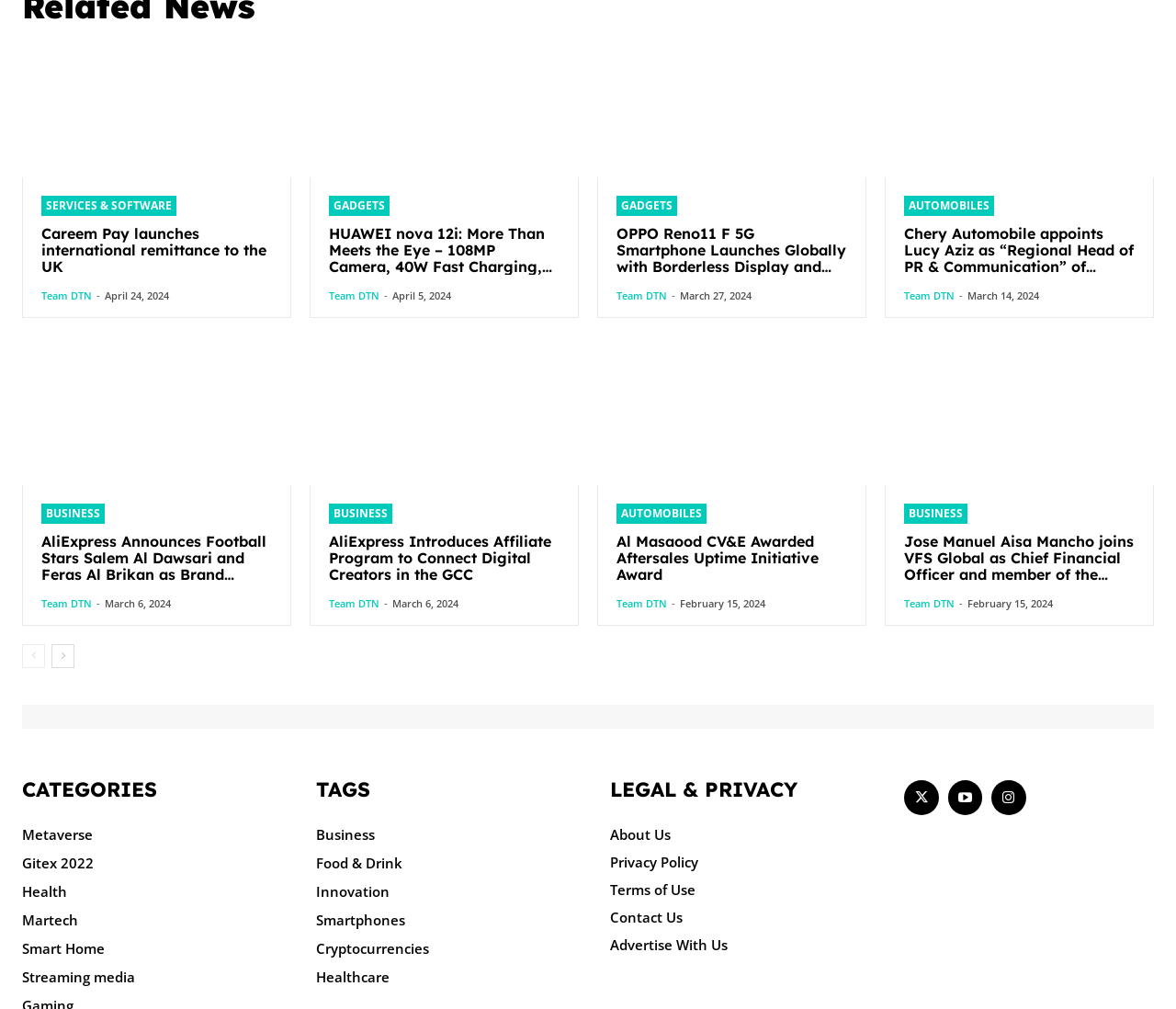Given the element description: "SMG Red Dot Sight Off-centre", predict the bounding box coordinates of this UI element. The coordinates must be four float numbers between 0 and 1, given as [left, top, right, bottom].

None